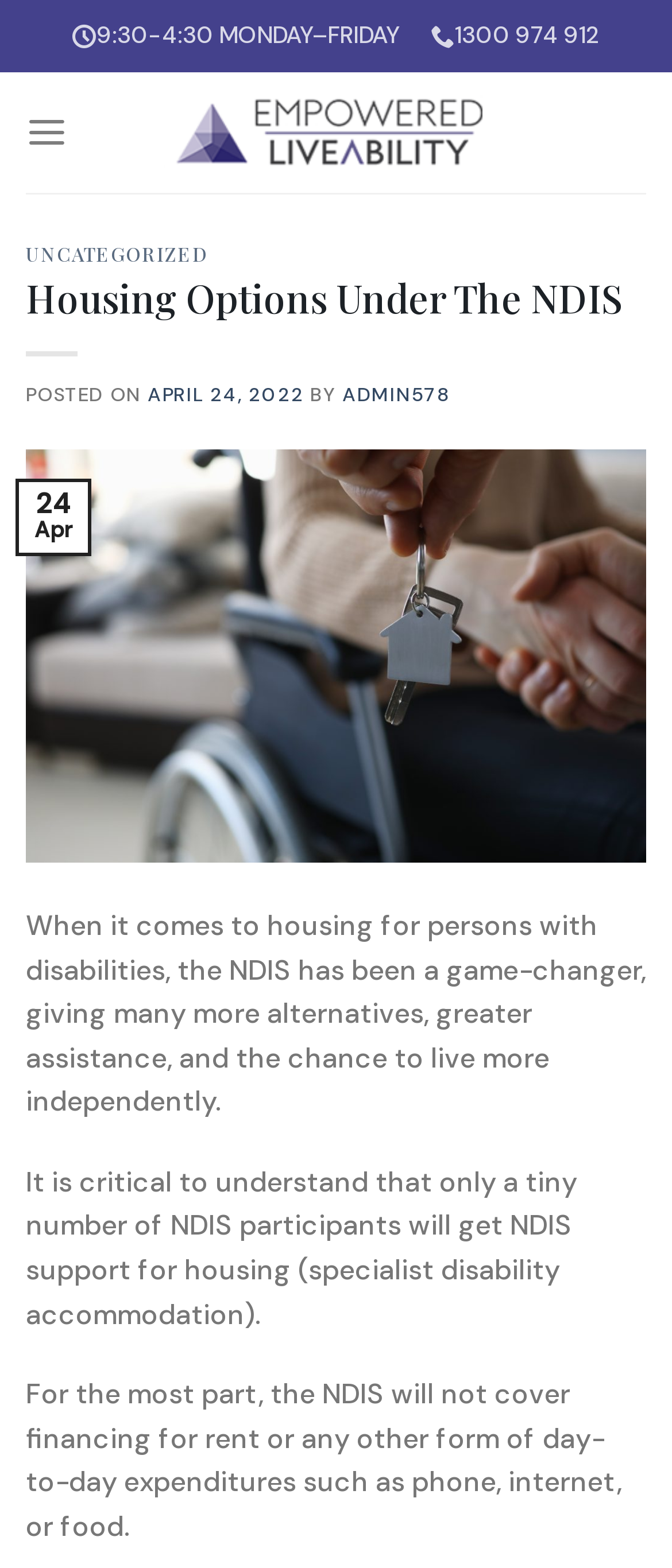Can you specify the bounding box coordinates of the area that needs to be clicked to fulfill the following instruction: "Call the phone number"?

[0.641, 0.006, 0.892, 0.04]